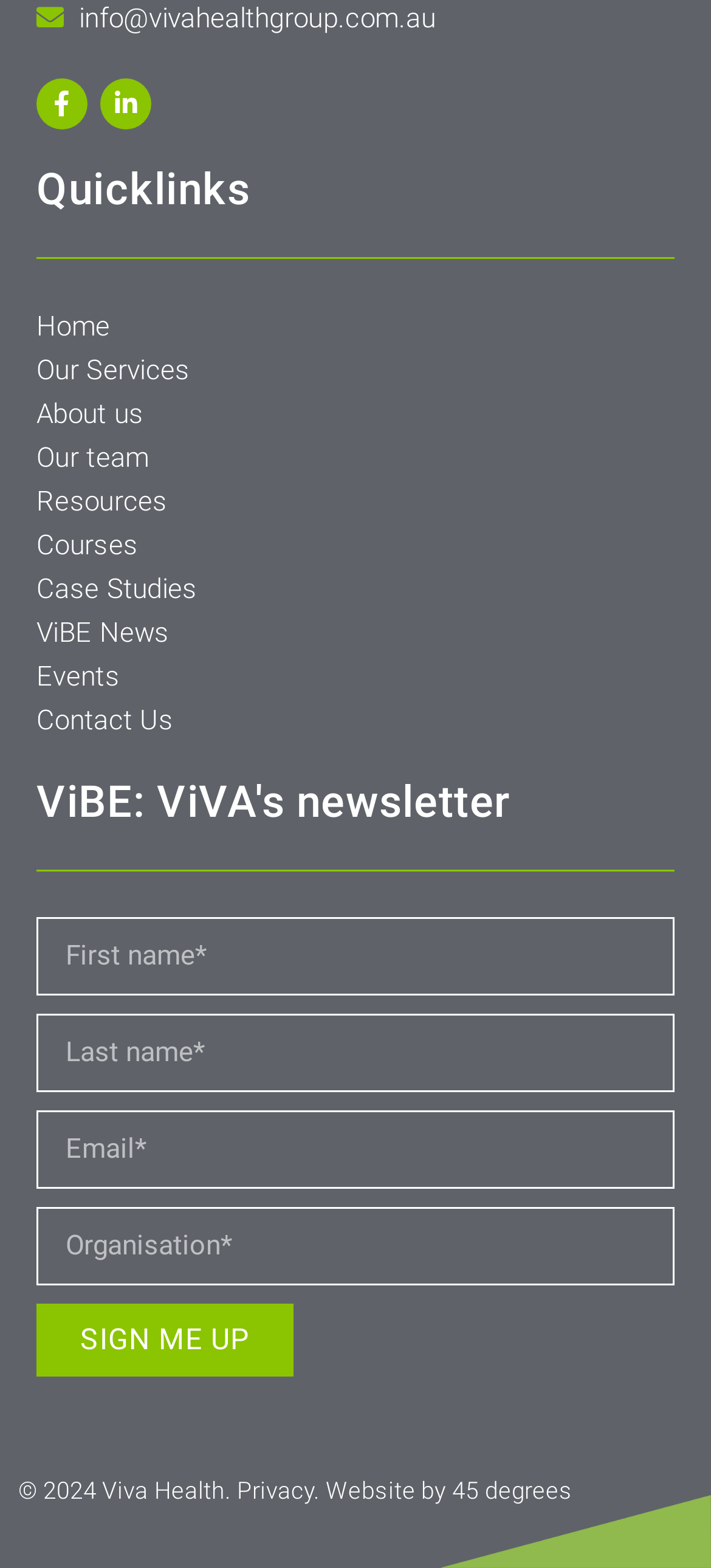Please locate the bounding box coordinates of the element that should be clicked to achieve the given instruction: "Click the SIGN ME UP button".

[0.051, 0.832, 0.413, 0.878]